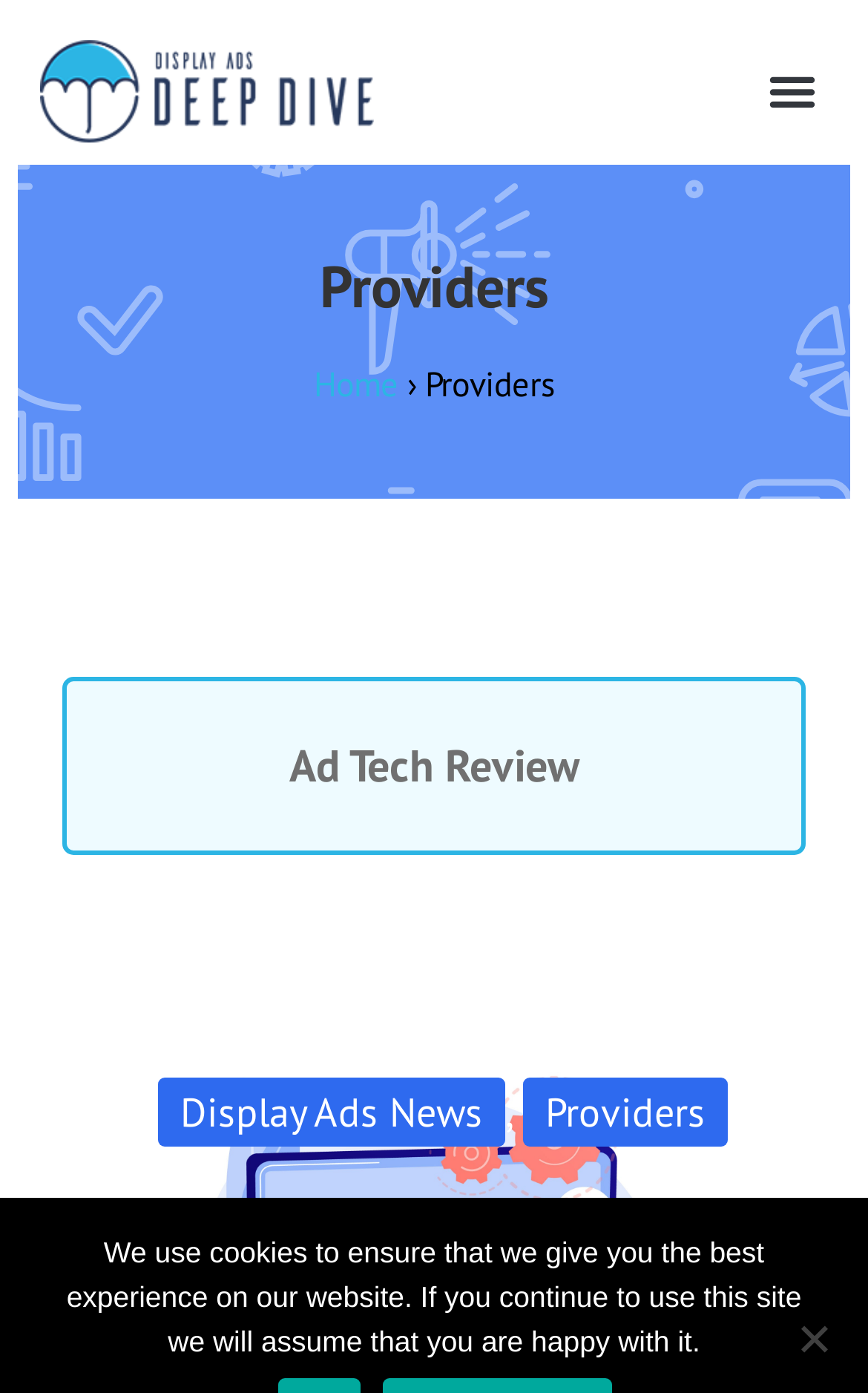Provide the bounding box for the UI element matching this description: "Ad Tech Review".

[0.072, 0.486, 0.928, 0.614]